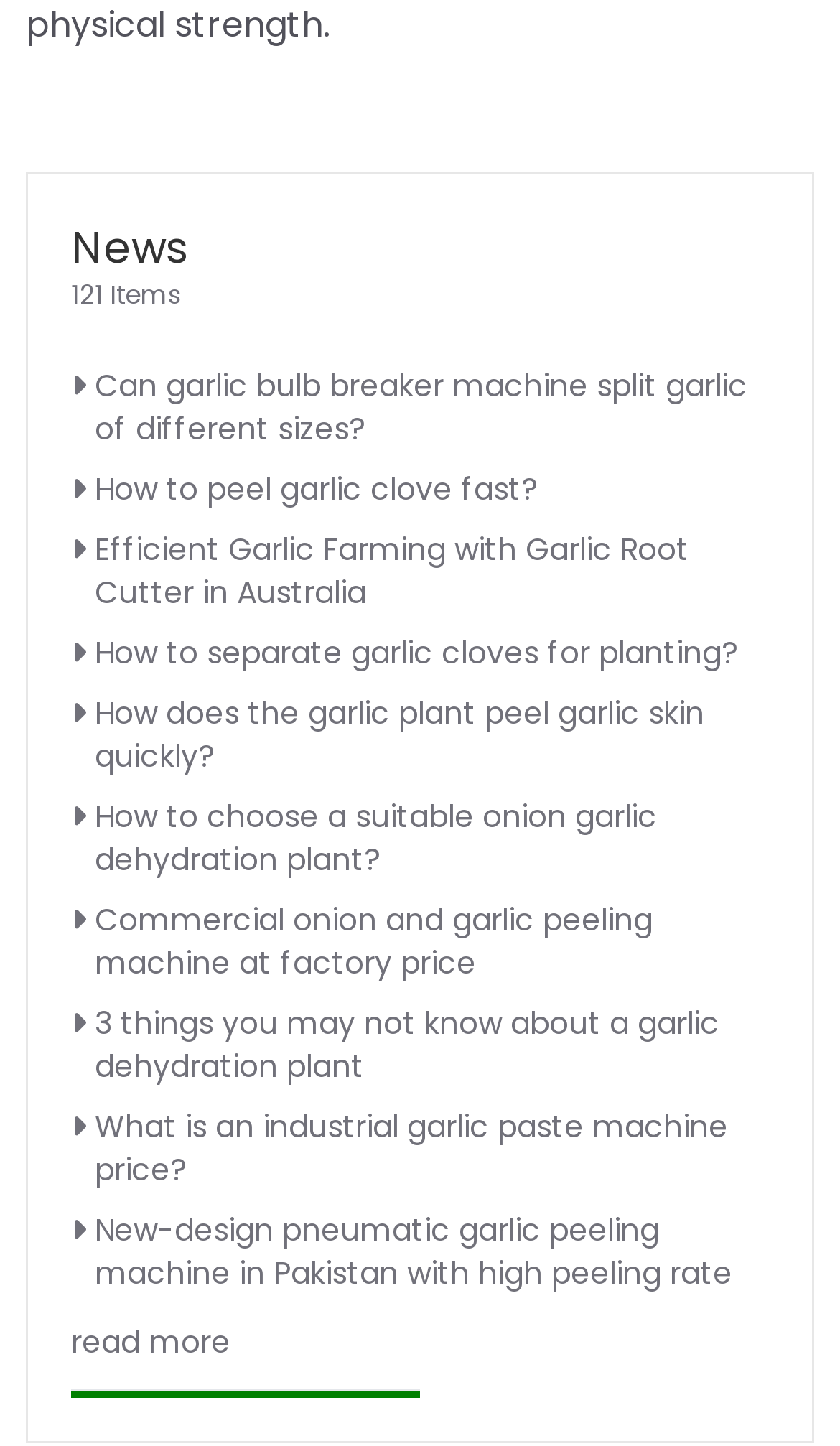Please identify the bounding box coordinates of the area I need to click to accomplish the following instruction: "Learn about 'Efficient Garlic Farming with Garlic Root Cutter in Australia'".

[0.085, 0.364, 0.915, 0.424]